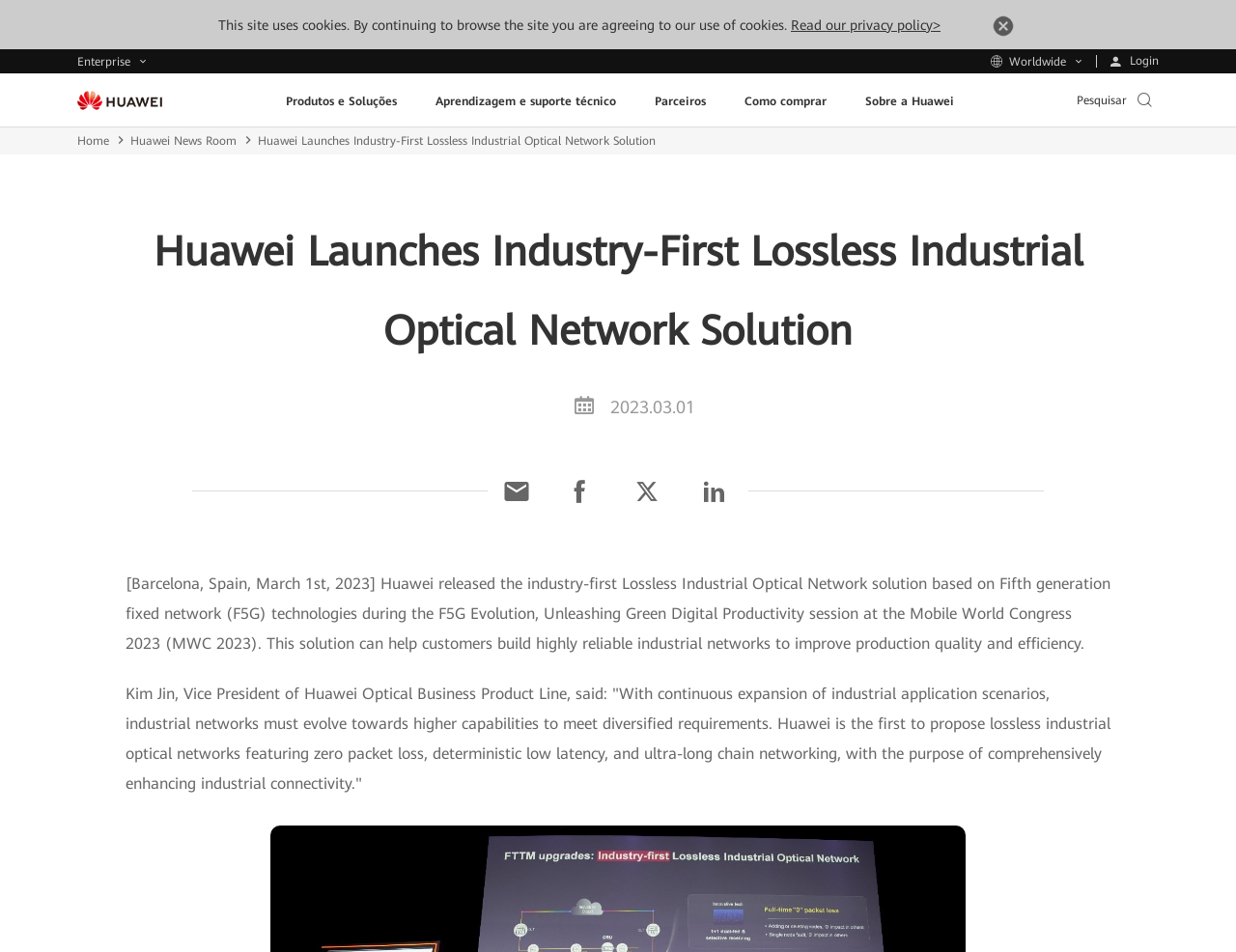What is the purpose of the solution mentioned in the article?
Please answer using one word or phrase, based on the screenshot.

Improve production quality and efficiency